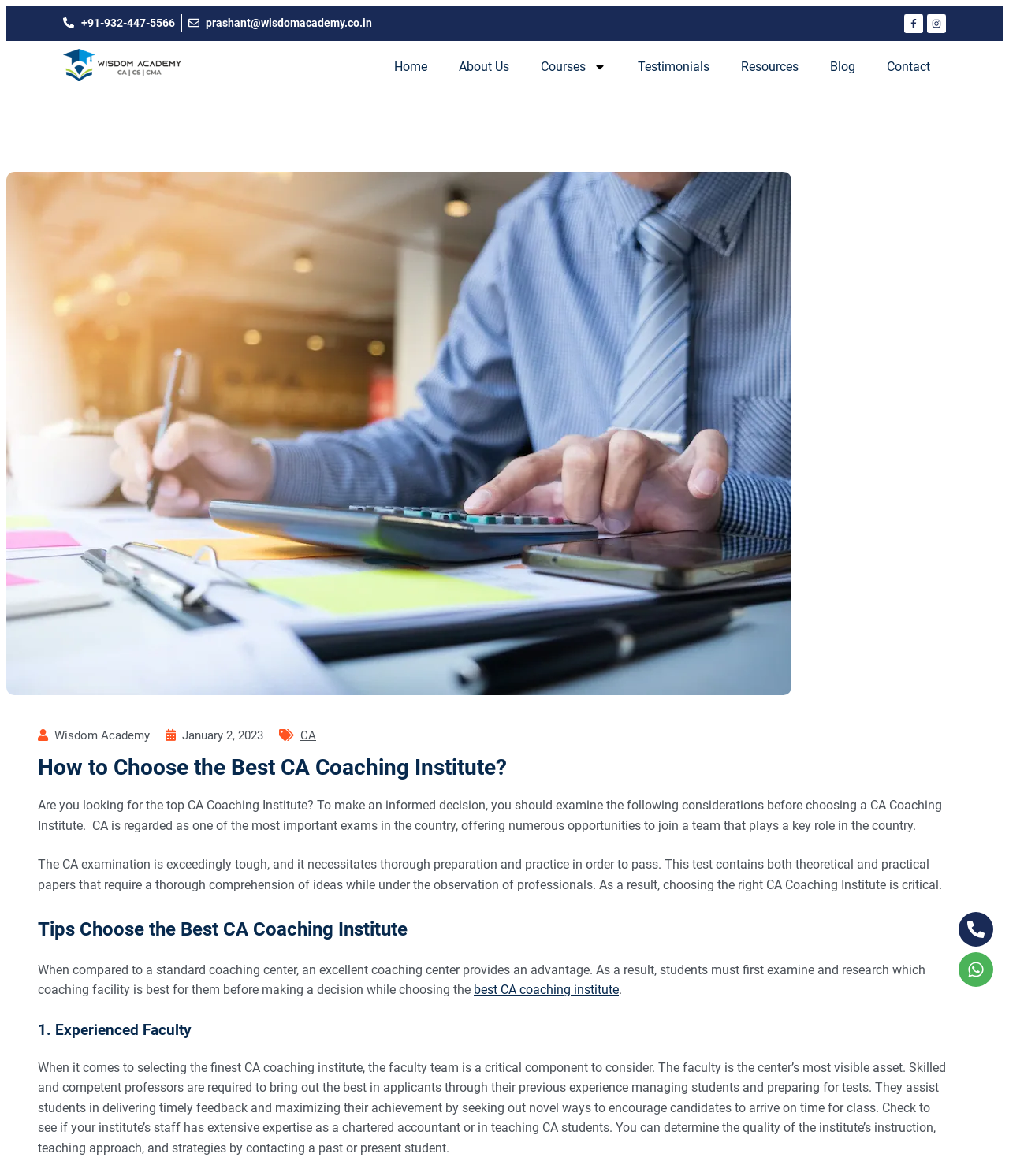Find and provide the bounding box coordinates for the UI element described here: "About Us". The coordinates should be given as four float numbers between 0 and 1: [left, top, right, bottom].

[0.439, 0.042, 0.52, 0.072]